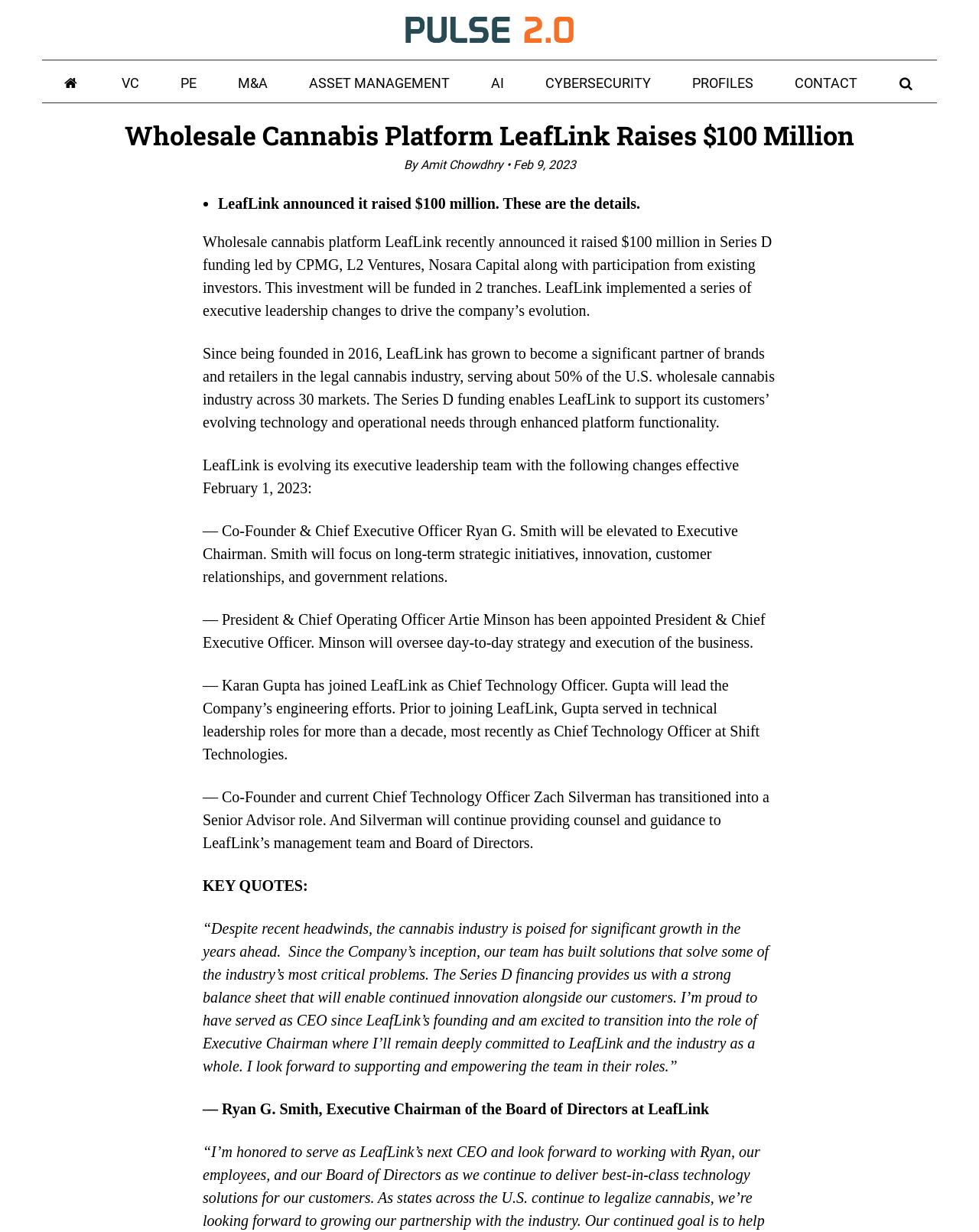Show the bounding box coordinates for the HTML element described as: "title="Search"".

[0.897, 0.049, 0.956, 0.081]